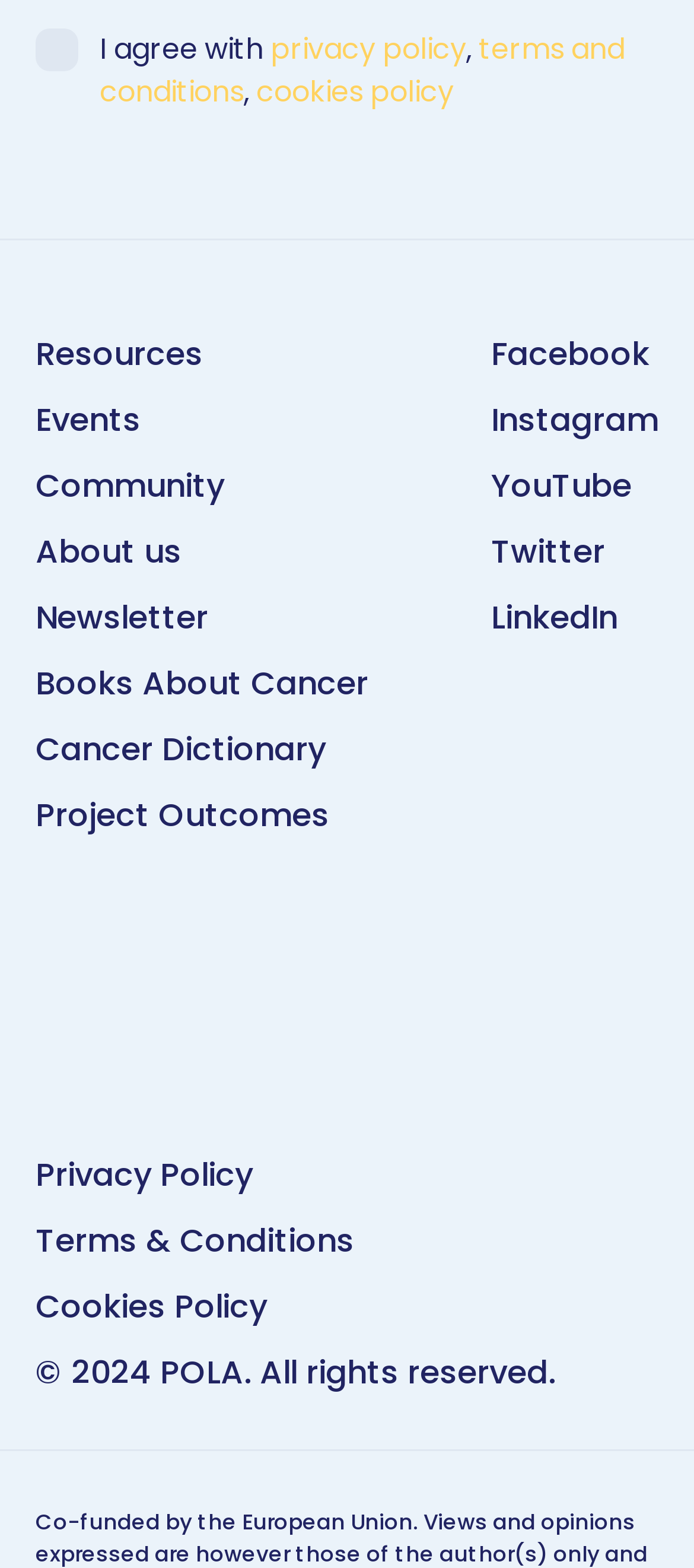Locate the bounding box coordinates of the element's region that should be clicked to carry out the following instruction: "visit the Facebook page". The coordinates need to be four float numbers between 0 and 1, i.e., [left, top, right, bottom].

[0.61, 0.21, 0.936, 0.24]